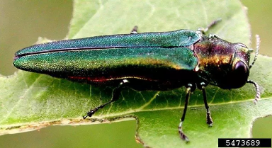Who attributed the image of the Emerald Ash Borer?
Based on the screenshot, respond with a single word or phrase.

Leah Bauer